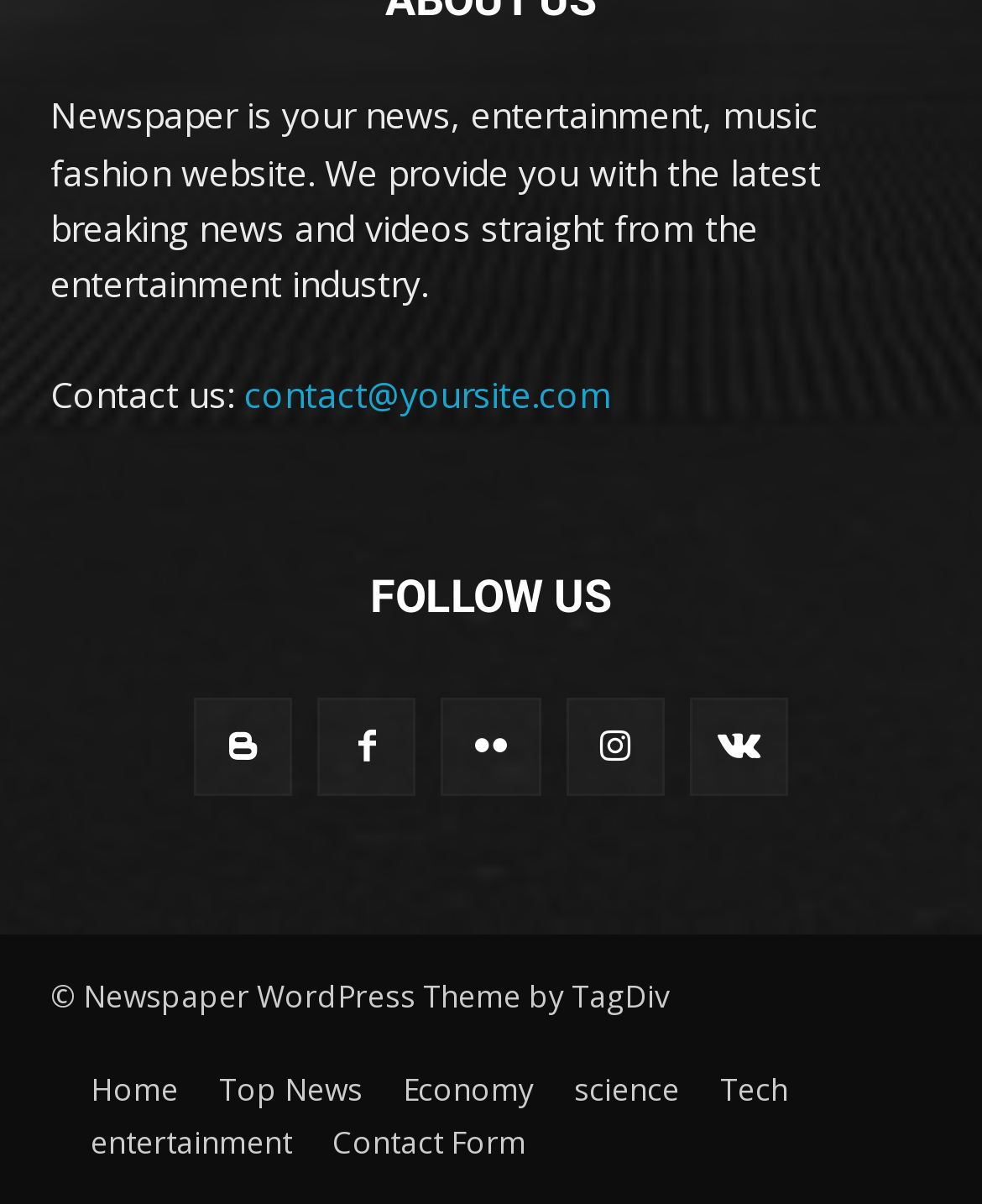Could you find the bounding box coordinates of the clickable area to complete this instruction: "Follow us on Facebook"?

[0.198, 0.58, 0.298, 0.662]